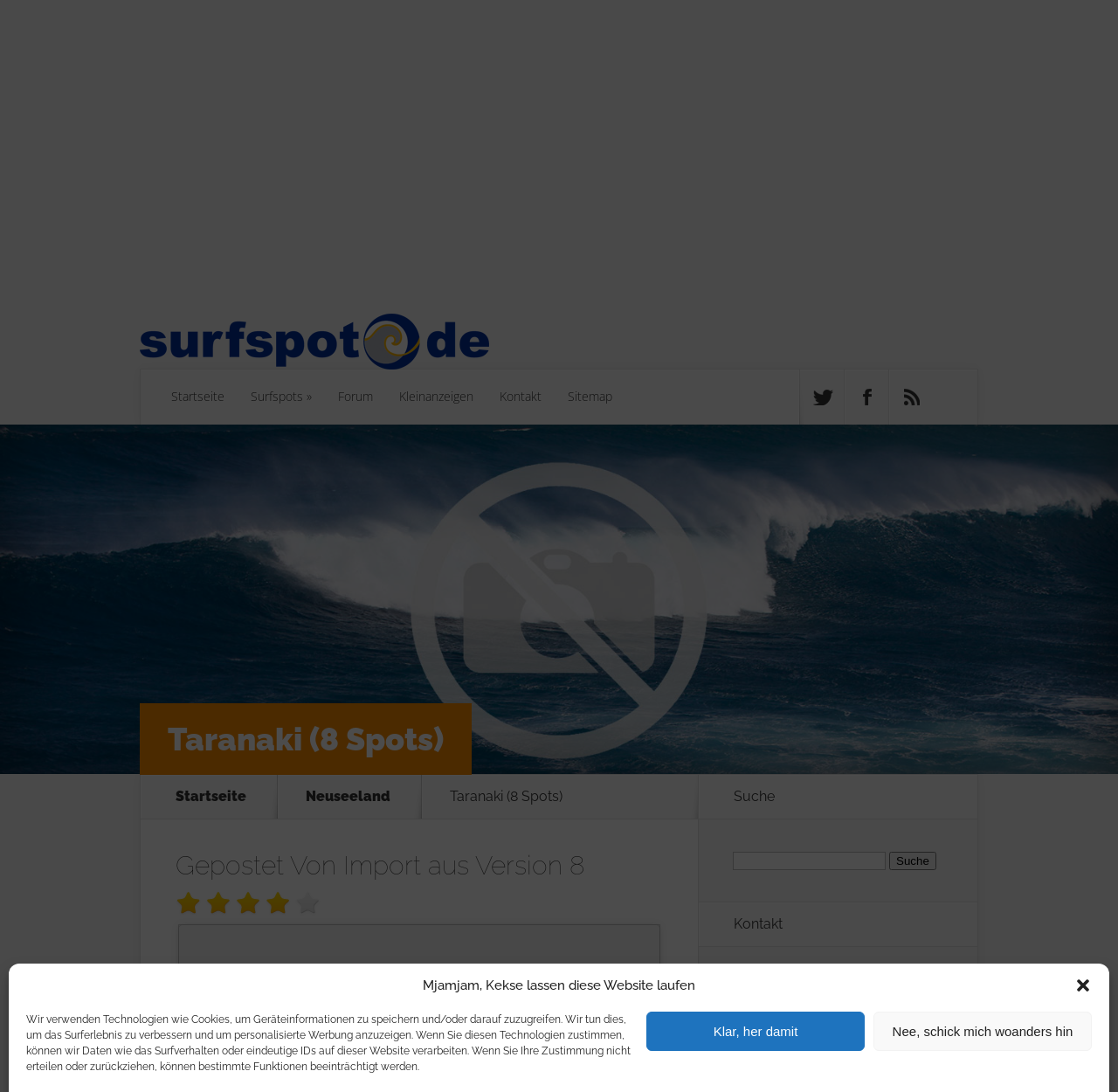Predict the bounding box of the UI element based on this description: "parent_node: Suche nach: name="s"".

[0.655, 0.78, 0.792, 0.797]